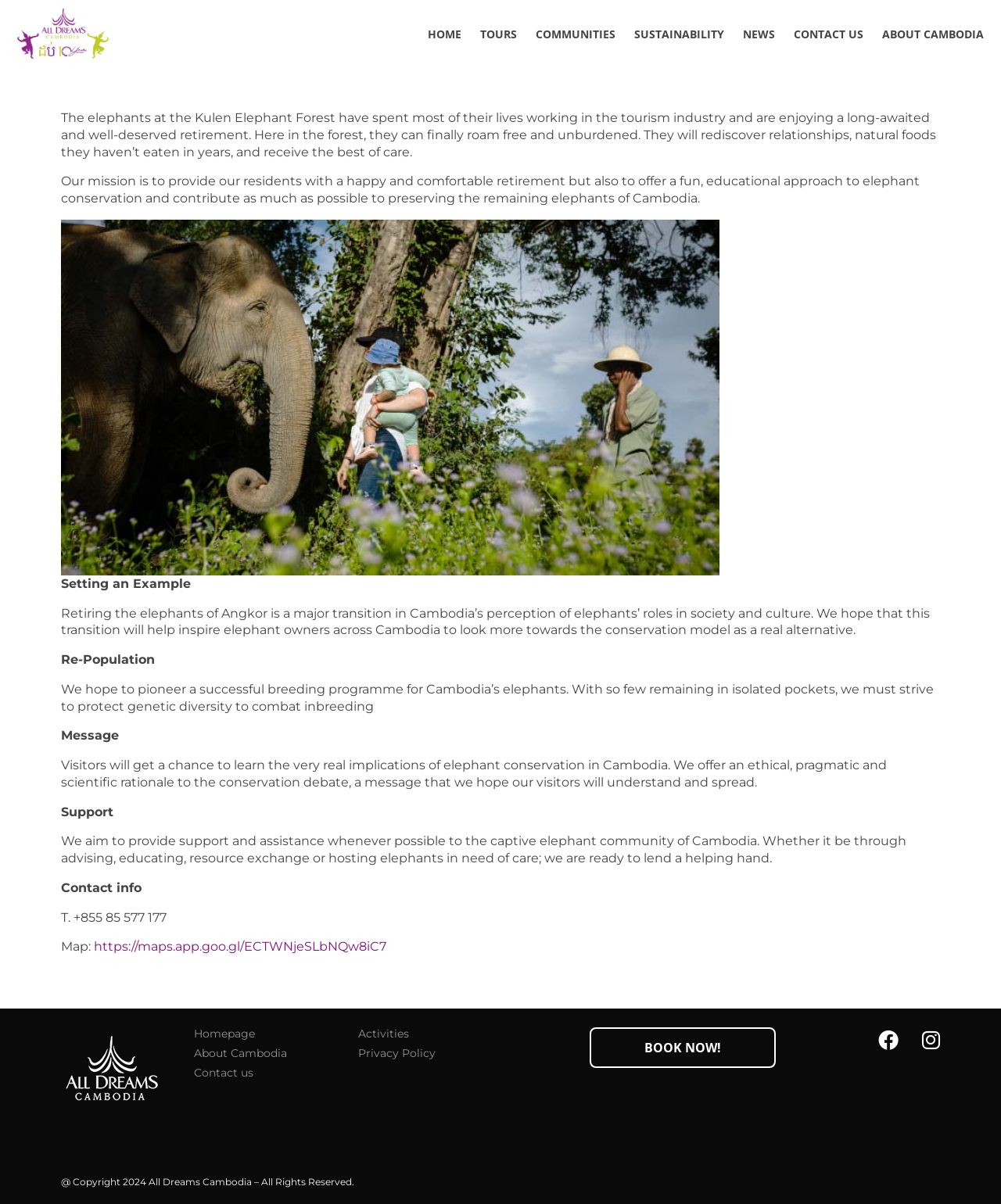Provide the bounding box coordinates of the area you need to click to execute the following instruction: "Click the map link".

[0.094, 0.78, 0.386, 0.792]